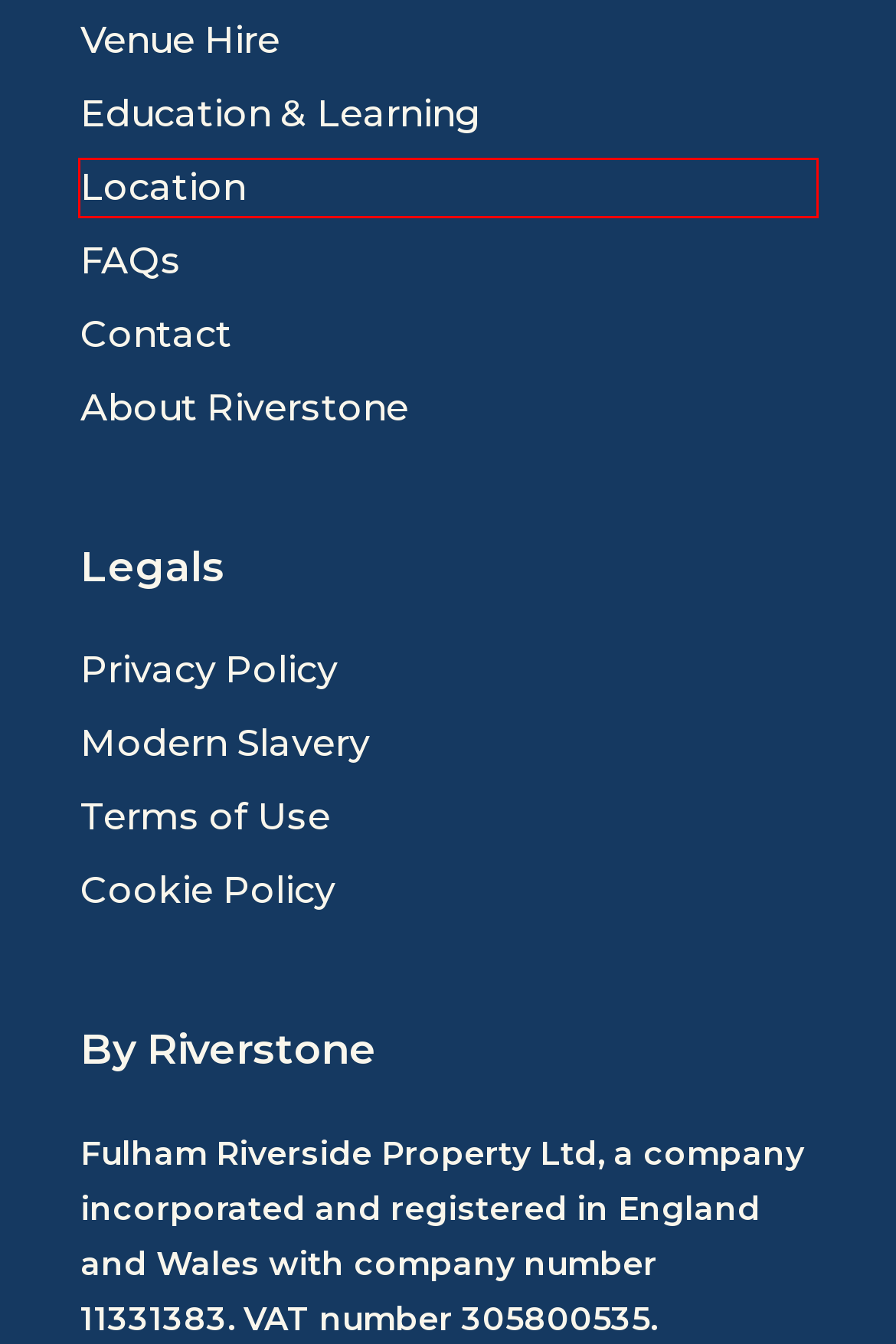Given a screenshot of a webpage with a red bounding box around a UI element, please identify the most appropriate webpage description that matches the new webpage after you click on the element. Here are the candidates:
A. Booking - Kingfisher Wharf
B. Privacy Policy | Riverstone Living
C. Location | Kingfisher Wharf Event Space | London
D. Education & Learning Rooms | Kingfisher Wharf Event Space | London
E. Venue Hire Fulham | Kingfisher Wharf Event Space | London
F. Terms of Use | Riverstone Living
G. Event Catering | Kingfisher Wharf Event Space | London
H. Contact | Kingfisher Wharf Event Space | London

C